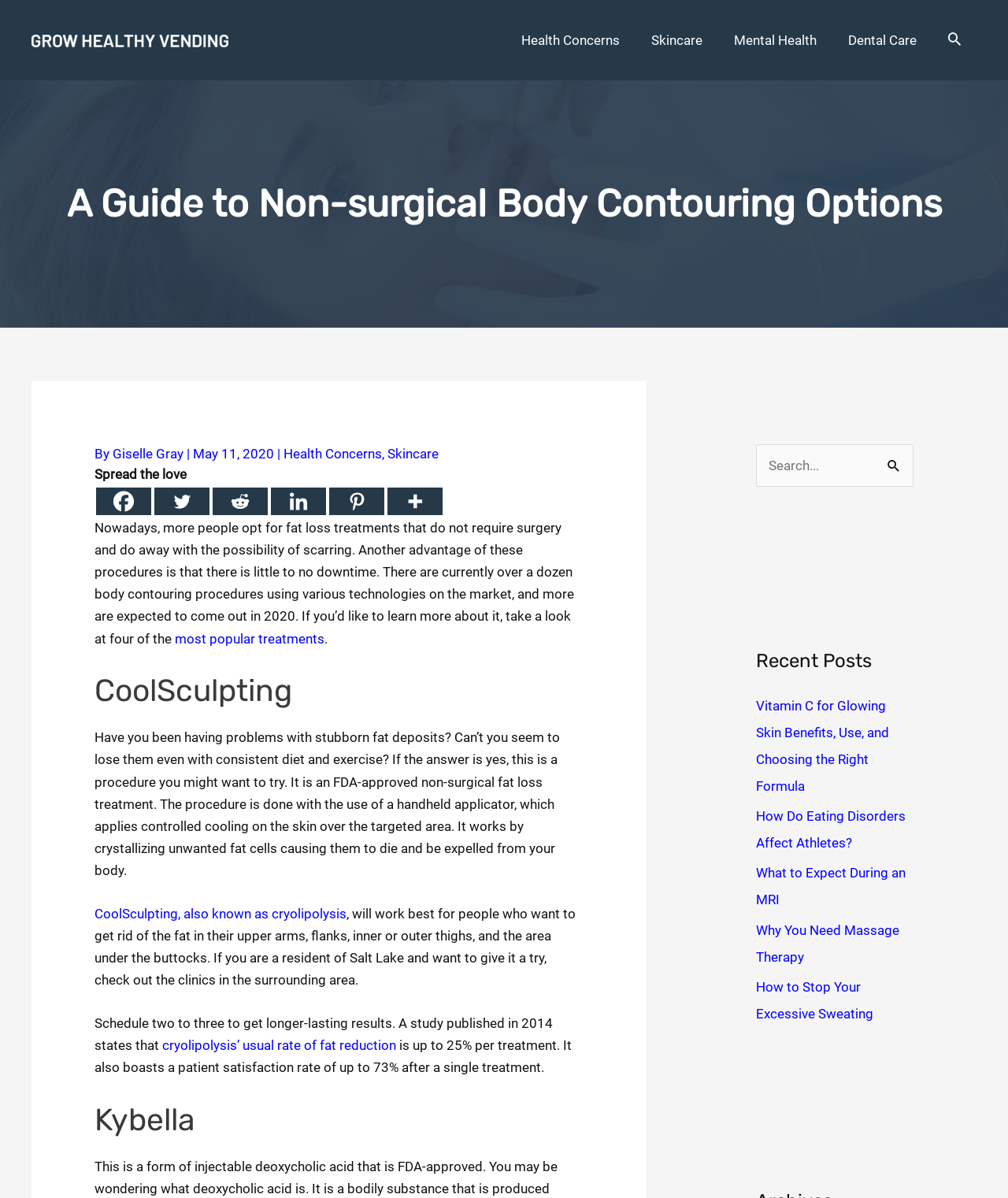Find and extract the text of the primary heading on the webpage.

A Guide to Non-surgical Body Contouring Options